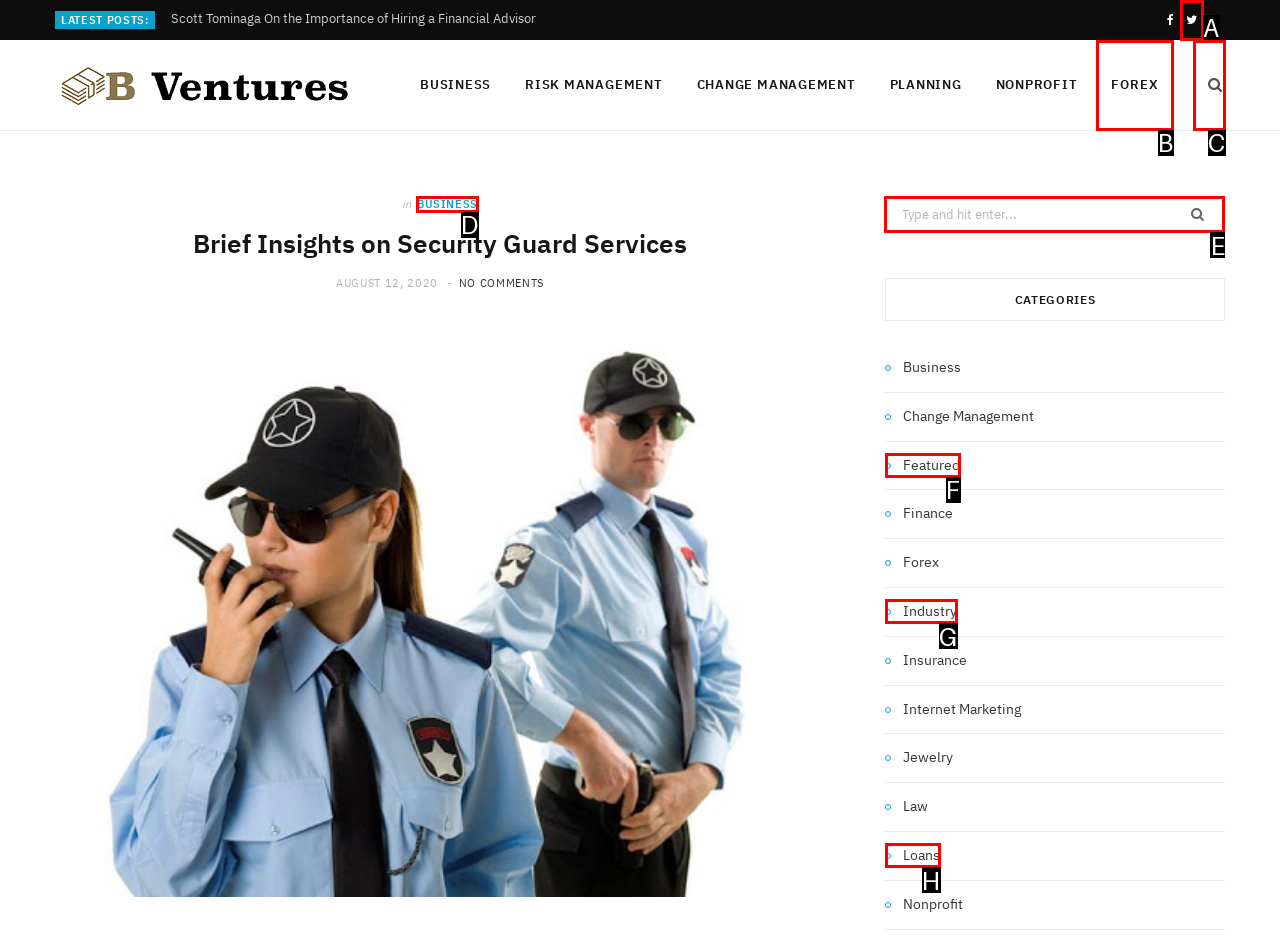Choose the UI element you need to click to carry out the task: Search for a topic.
Respond with the corresponding option's letter.

E